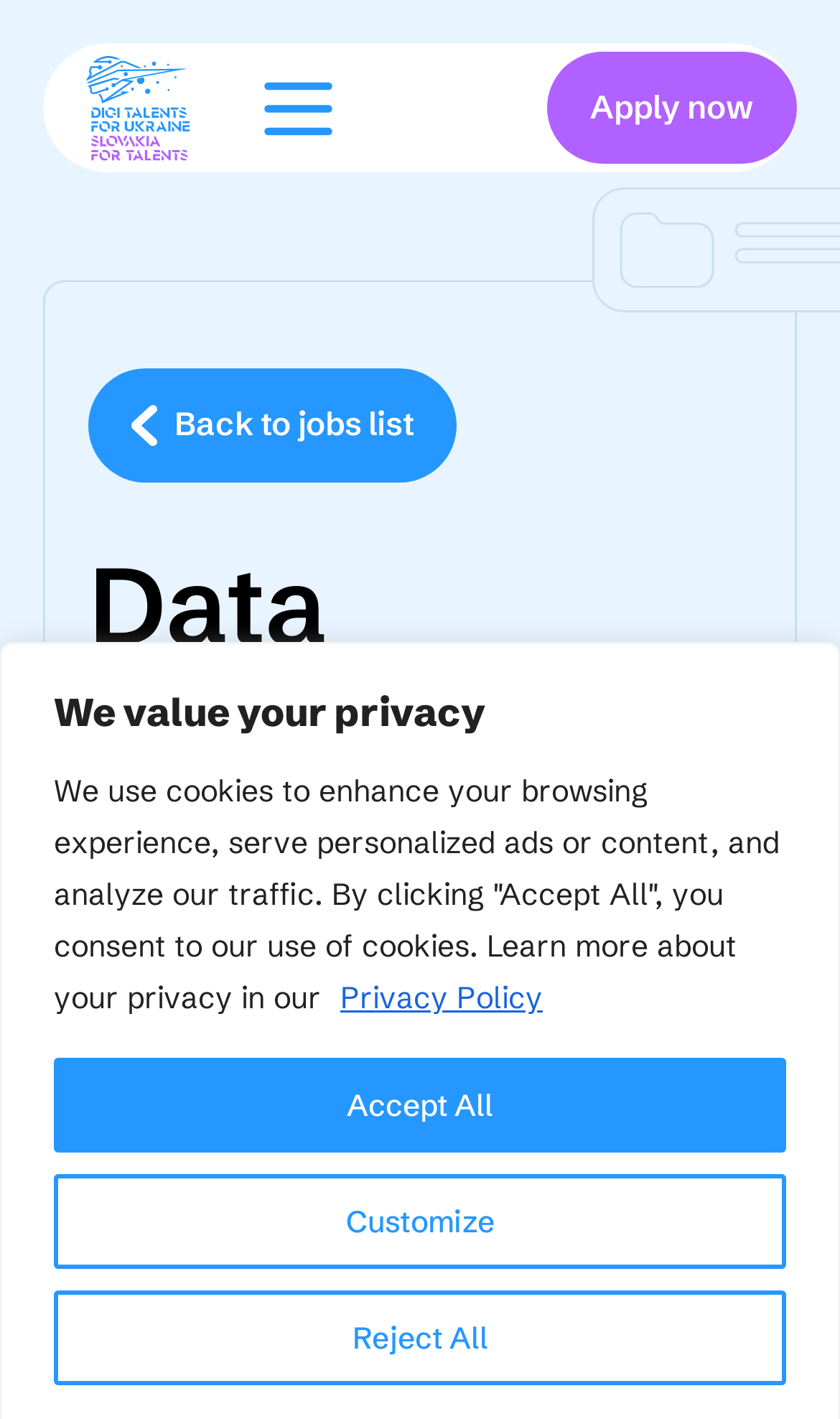Please identify the bounding box coordinates of the element's region that needs to be clicked to fulfill the following instruction: "Click the Back to jobs list link". The bounding box coordinates should consist of four float numbers between 0 and 1, i.e., [left, top, right, bottom].

[0.105, 0.26, 0.544, 0.339]